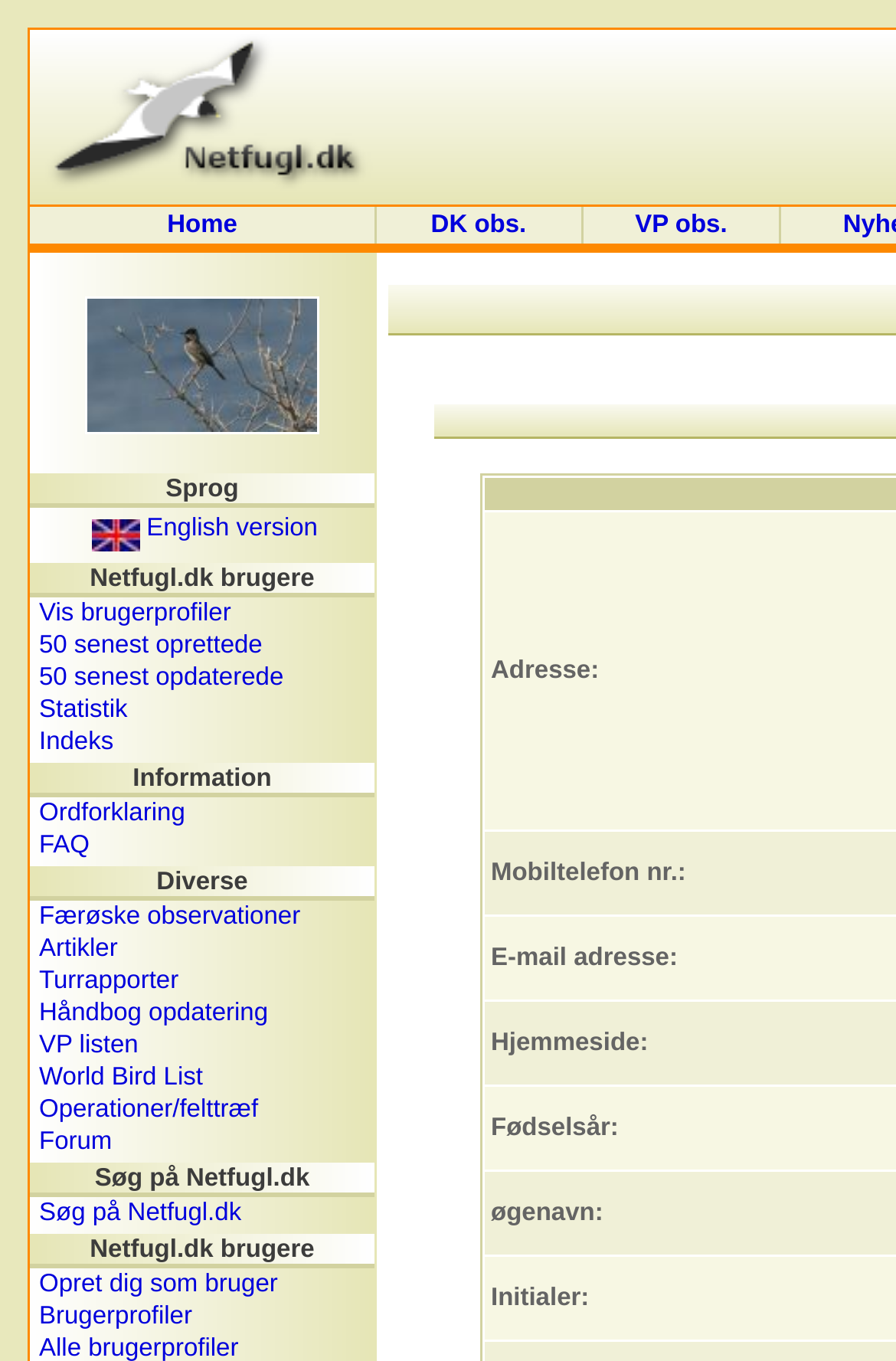Give a concise answer using one word or a phrase to the following question:
What is the purpose of the 'Vis brugerprofiler' link?

To view user profiles